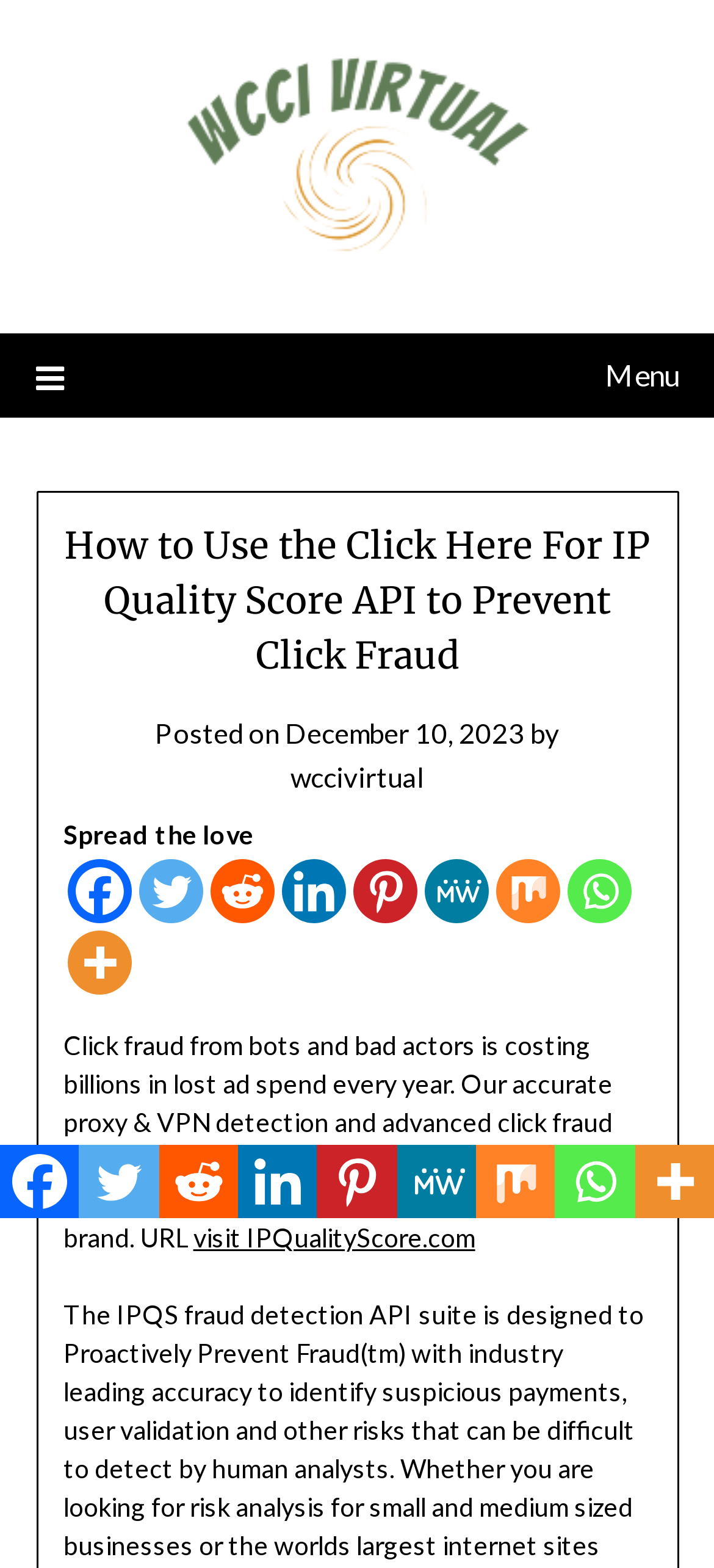What is the topic of the latest article?
Offer a detailed and full explanation in response to the question.

I found the topic of the latest article by reading the heading 'How to Use the Click Here For IP Quality Score API to Prevent Click Fraud' which indicates that the article is about click fraud prevention.